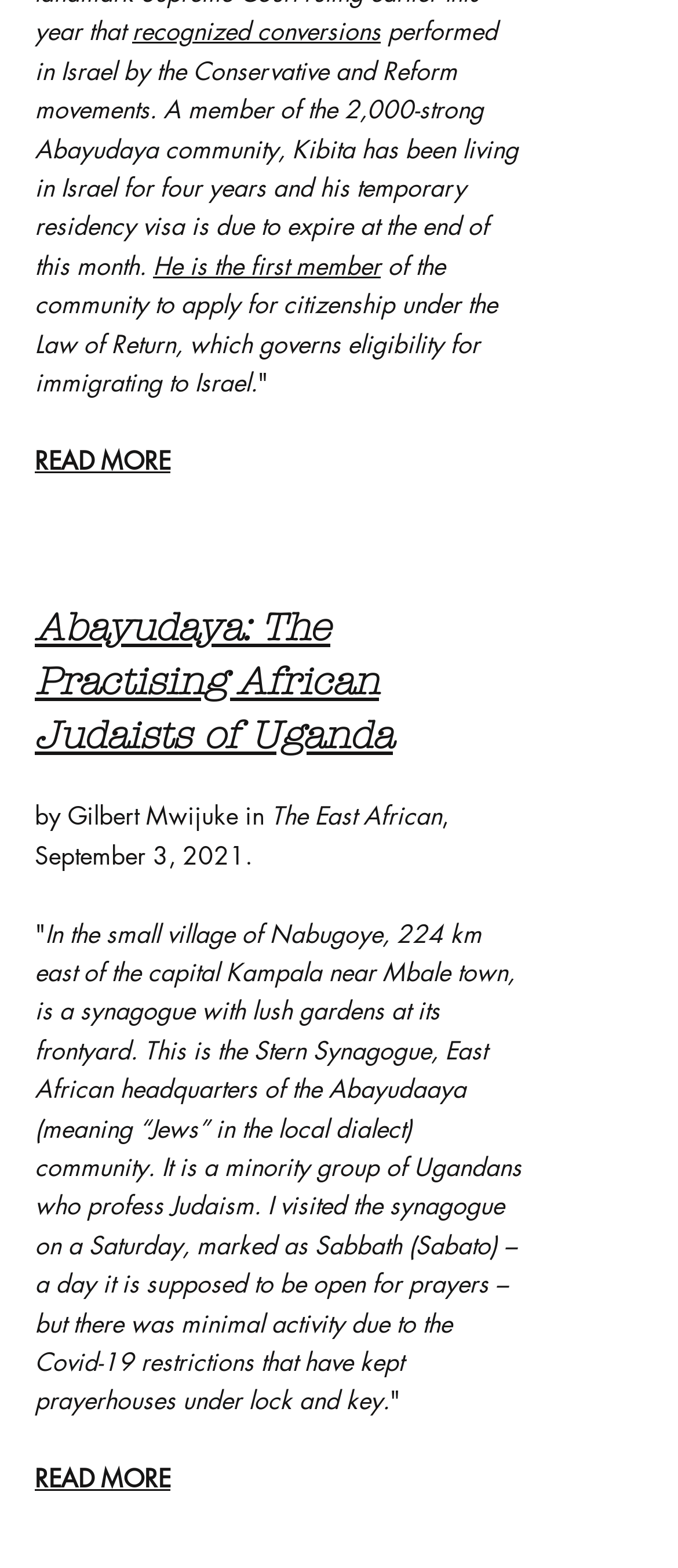Identify the bounding box coordinates for the UI element described as follows: "recognized conversions". Ensure the coordinates are four float numbers between 0 and 1, formatted as [left, top, right, bottom].

[0.195, 0.009, 0.562, 0.03]